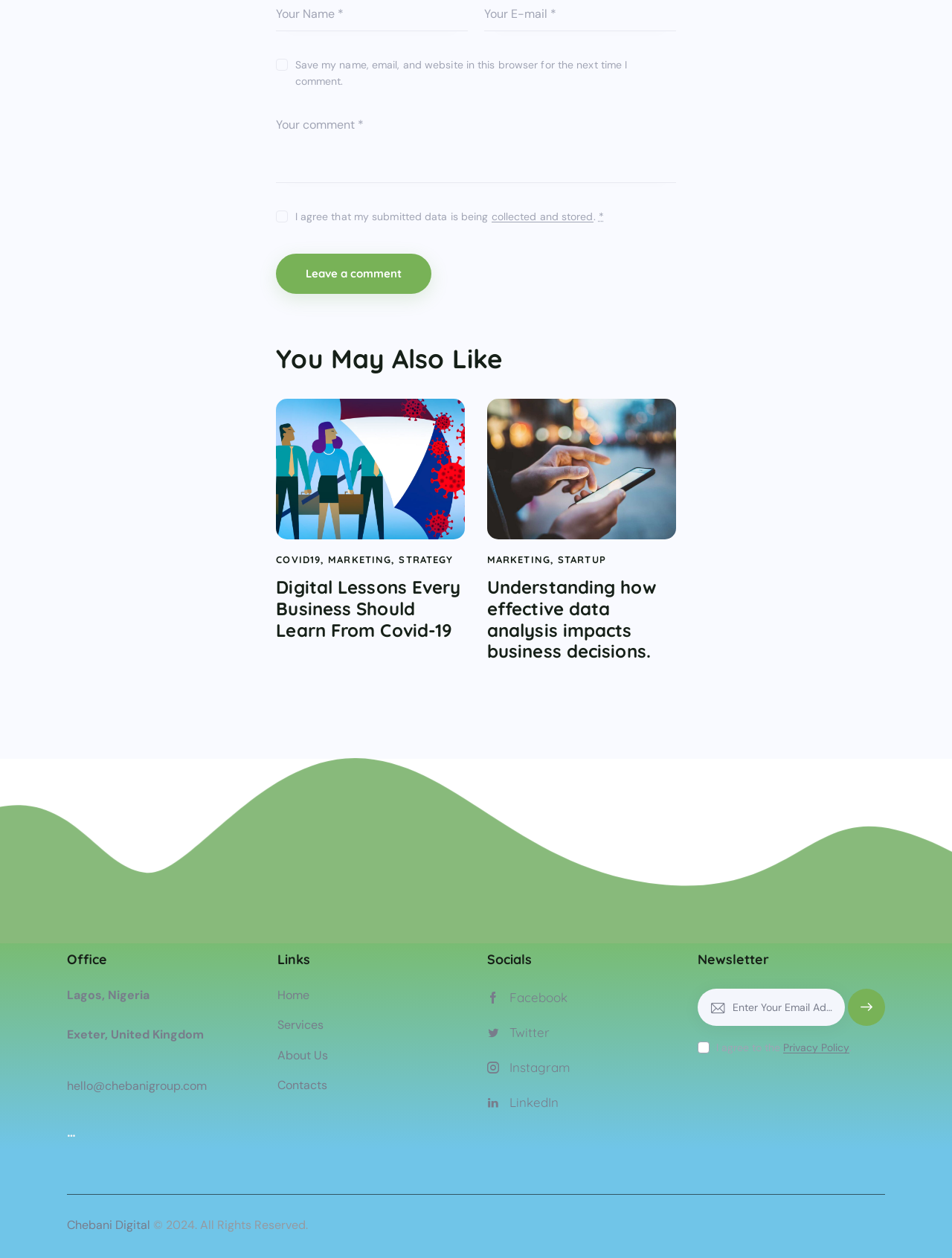Answer the question using only one word or a concise phrase: What is the purpose of the checkbox at the top?

Save comment information